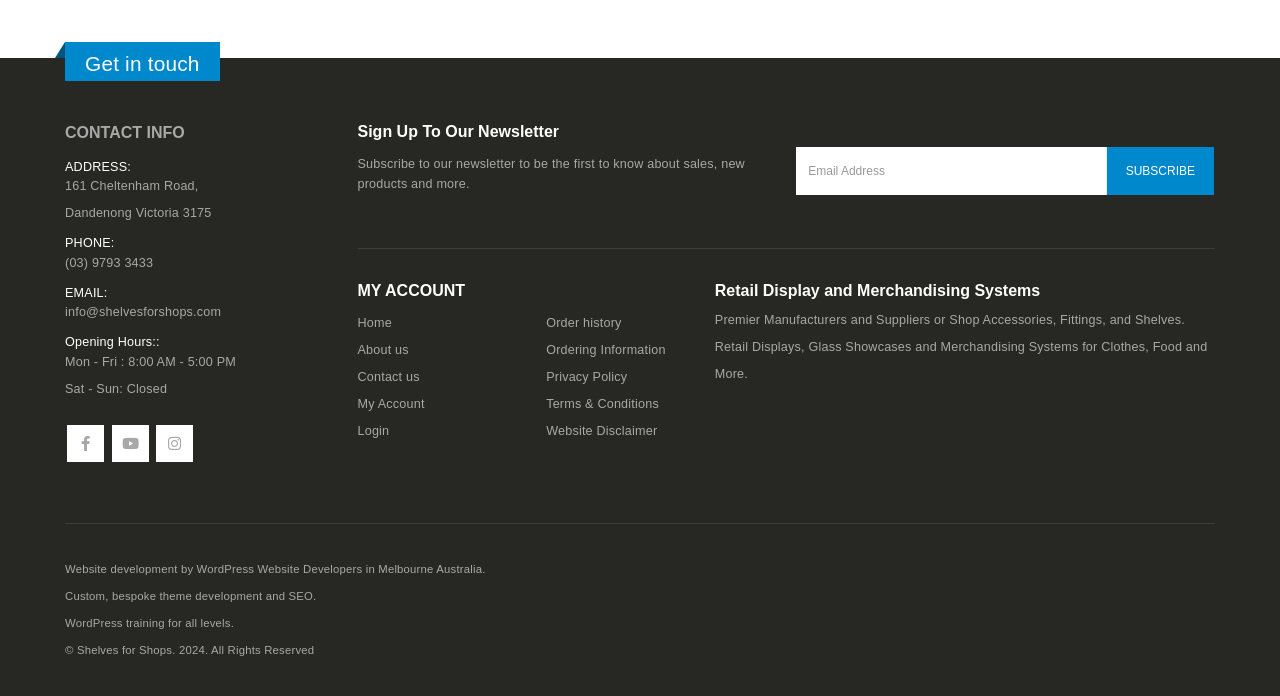Pinpoint the bounding box coordinates of the clickable area necessary to execute the following instruction: "Click the Facebook link". The coordinates should be given as four float numbers between 0 and 1, namely [left, top, right, bottom].

[0.052, 0.611, 0.081, 0.664]